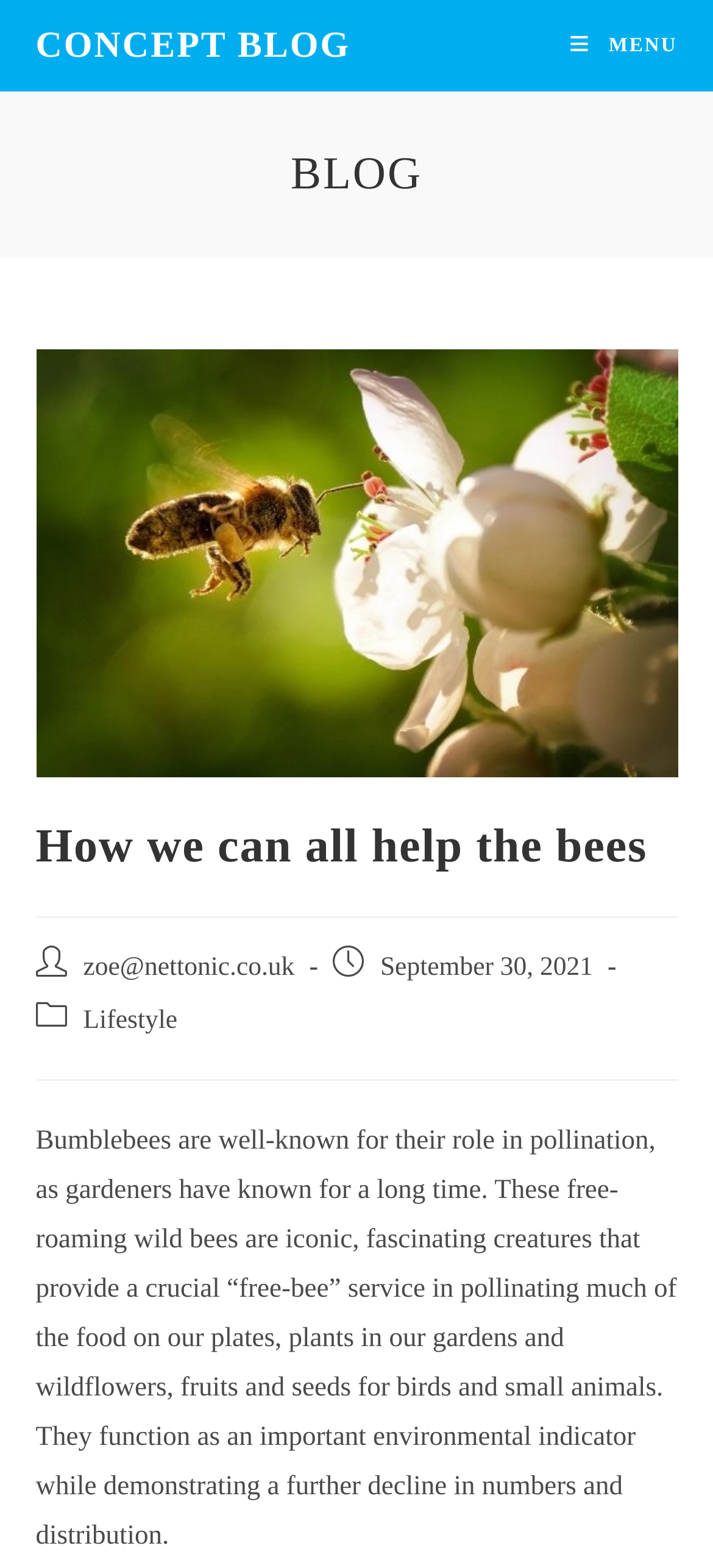What is the purpose of bumblebees according to the blog post?
Based on the image content, provide your answer in one word or a short phrase.

Pollination